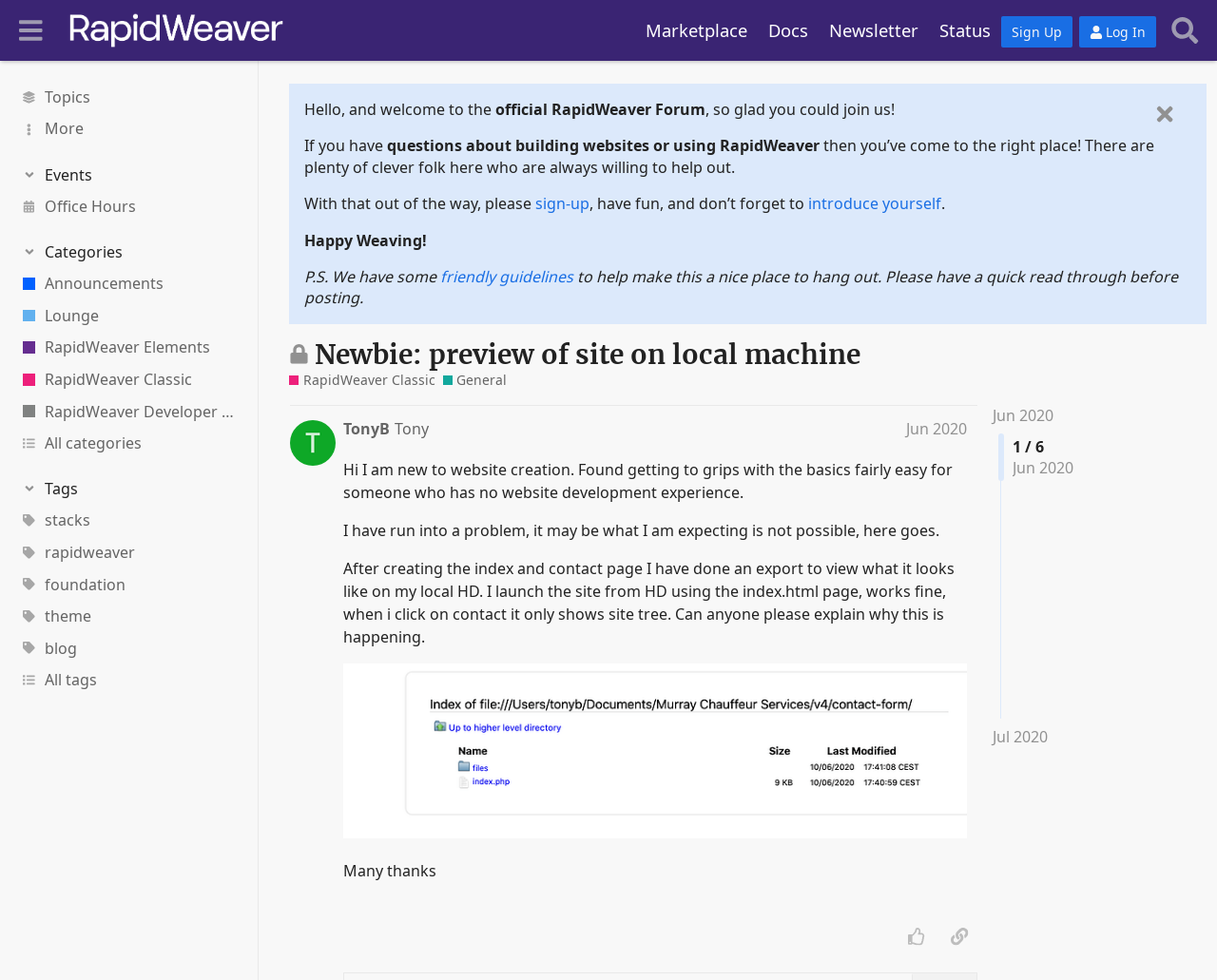Describe in detail what you see on the webpage.

This webpage is a forum discussion page, specifically the RapidWeaver Forum. At the top, there is a header section with a button labeled "Sidebar" and several links to different sections of the forum, including "Marketplace", "Docs", "Newsletter", and "Status". To the right of these links are buttons for "Sign Up" and "Log In". 

Below the header section, there is a navigation menu with links to various topics, including "Topics", "Events", "Office Hours", "Categories", "Announcements", and "Lounge". Each of these links has an accompanying image.

The main content of the page is a discussion thread, with a heading that indicates the topic is closed and no longer accepts new replies. The topic title is "Newbie: preview of site on local machine" and is categorized under "RapidWeaver Classic" and "General". 

The discussion thread has several posts, with the first post being a welcome message to new users. The message introduces the forum and encourages users to ask questions and introduce themselves. There are also links to "friendly guidelines" for posting on the forum.

Below the welcome message, there are several other posts, including one from a user named TonyB. Each post has a heading with the user's name and the date of the post. There are also links to reply to the posts and to view other pages of the discussion thread.